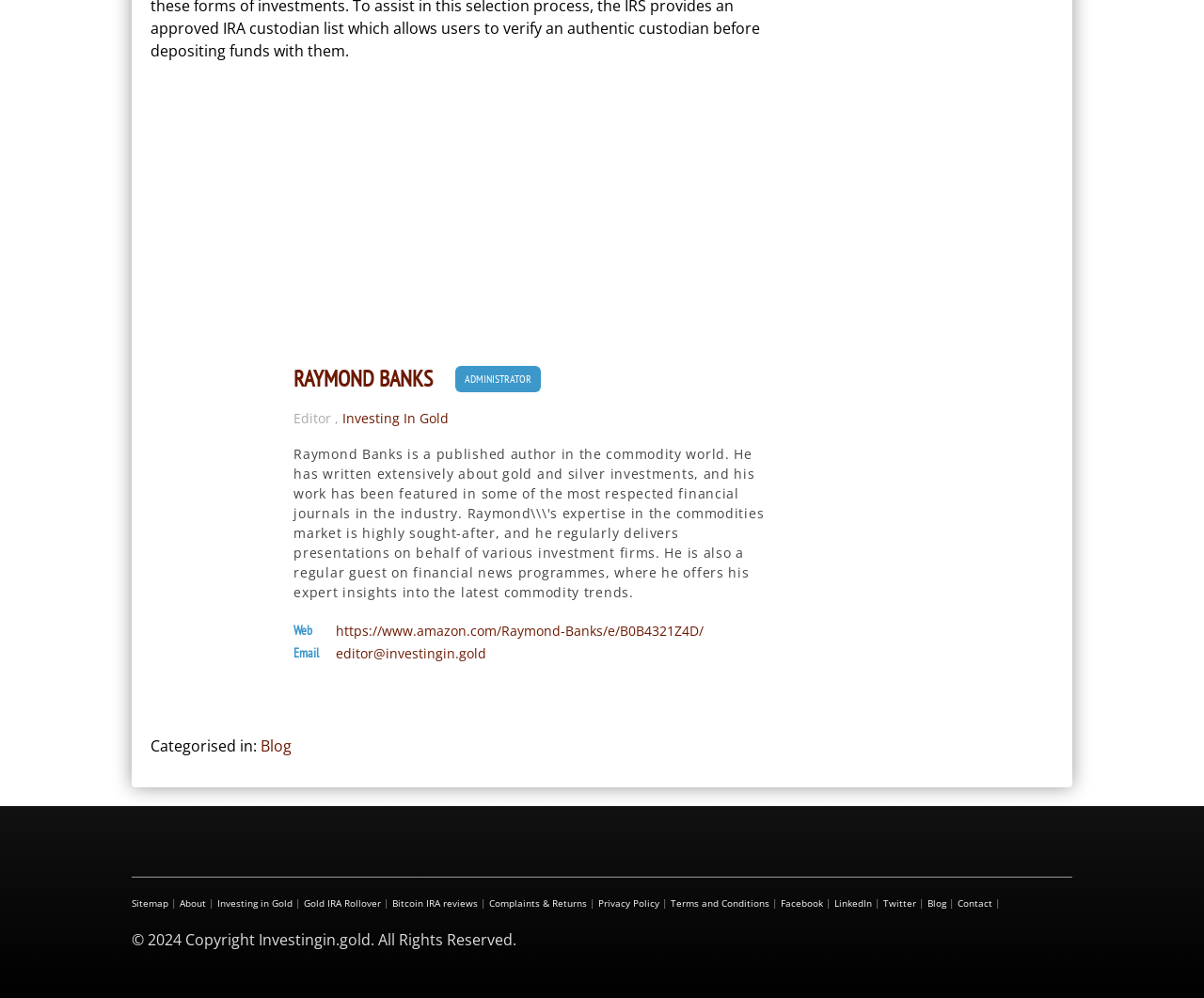Locate and provide the bounding box coordinates for the HTML element that matches this description: "Raymond Banks".

[0.244, 0.369, 0.36, 0.391]